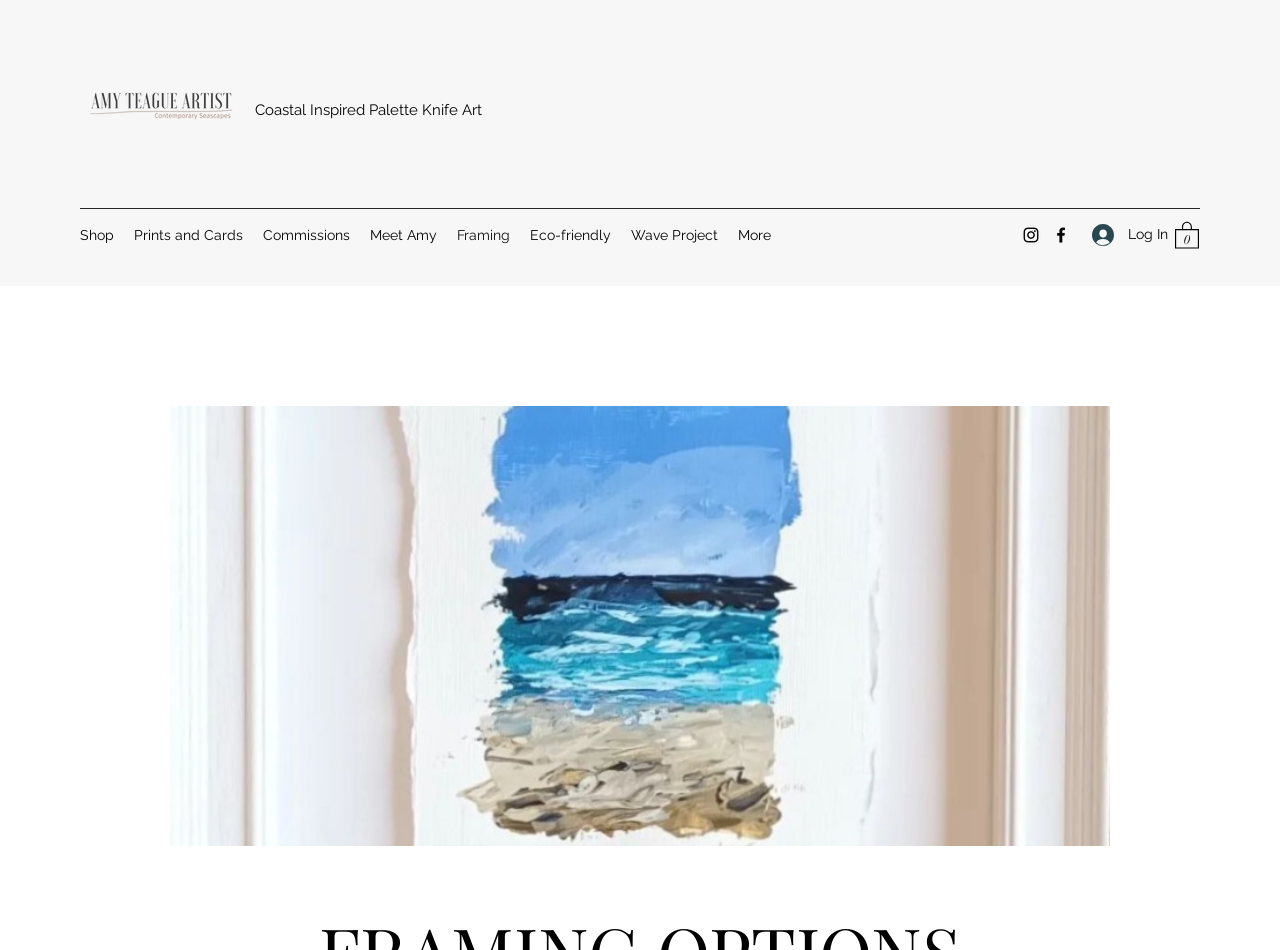What is the current section of the website?
Please respond to the question thoroughly and include all relevant details.

The current section of the website can be inferred from the region 'Framing : Welcome' which is located in the middle of the webpage.